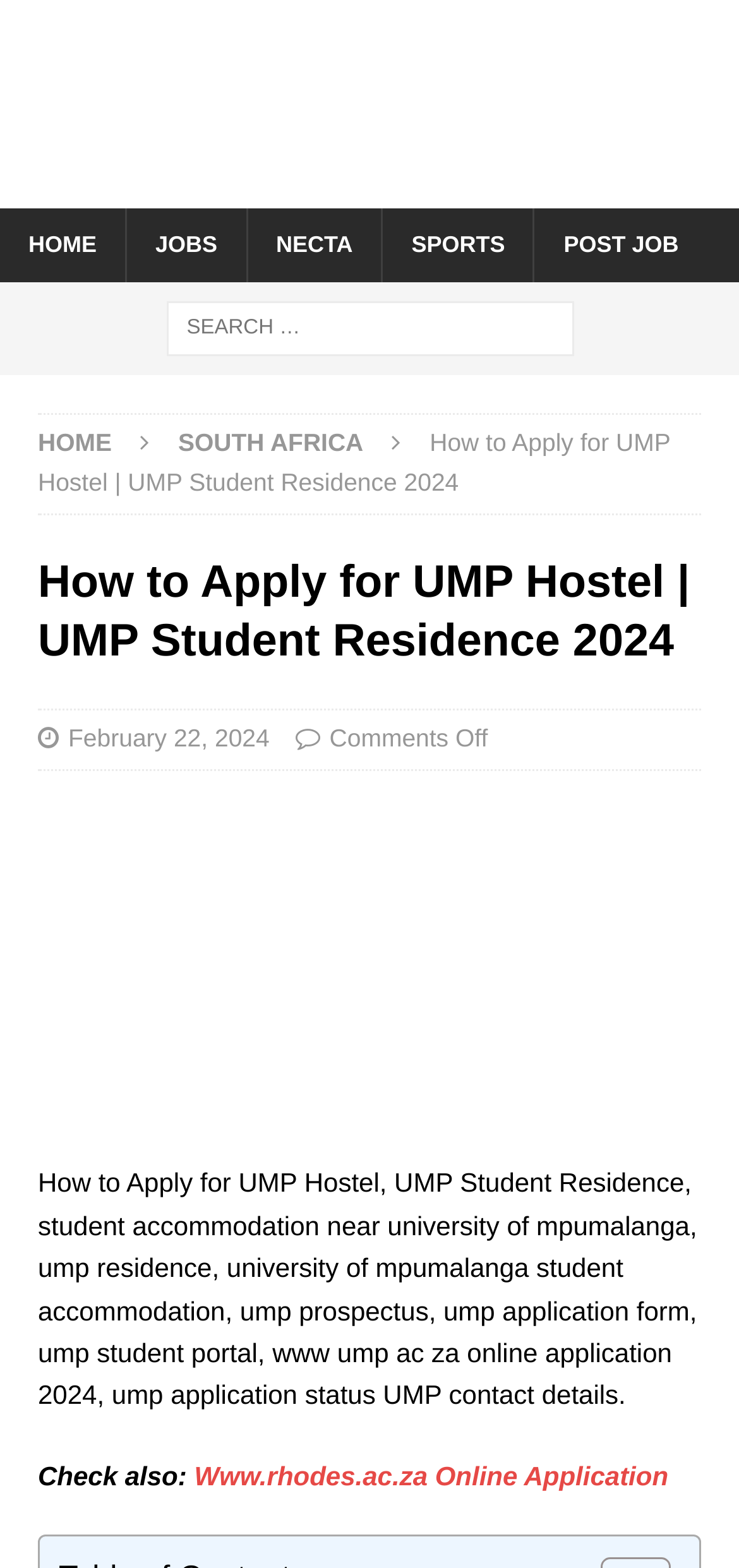Determine the coordinates of the bounding box that should be clicked to complete the instruction: "Click the 'HOME' link". The coordinates should be represented by four float numbers between 0 and 1: [left, top, right, bottom].

[0.0, 0.133, 0.169, 0.18]